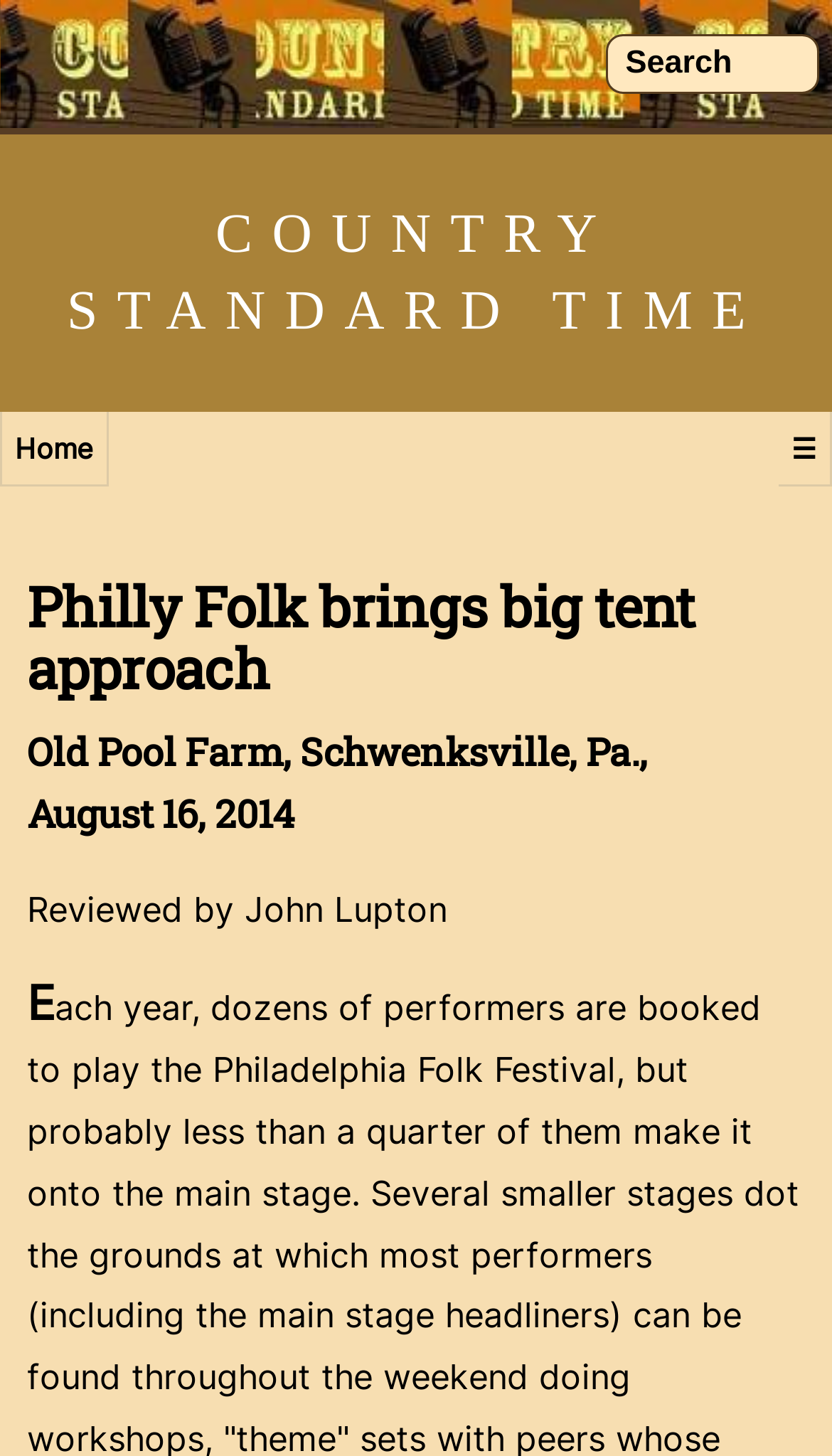Explain the webpage in detail.

The webpage is a concert review article titled "Philly Folk brings big tent approach" with a subtitle "Old Pool Farm, Schwenksville, Pa., August 16, 2014". At the top-right corner, there is a search box with a label "Search". Below the search box, there are three links: "COUNTRY STANDARD TIME" on the left, "Home" on the top-left, and an icon "☰" on the top-right.

The main content of the article starts with a heading that repeats the title "Philly Folk brings big tent approach". Below the title, there is a subheading with the concert details. The article is reviewed by John Lupton, as indicated by a line of text below the subheading. There is also a single letter "E" below the reviewer's name, possibly indicating a rating or a category.

There are no images on the page. The layout is simple, with a focus on the text content of the article.